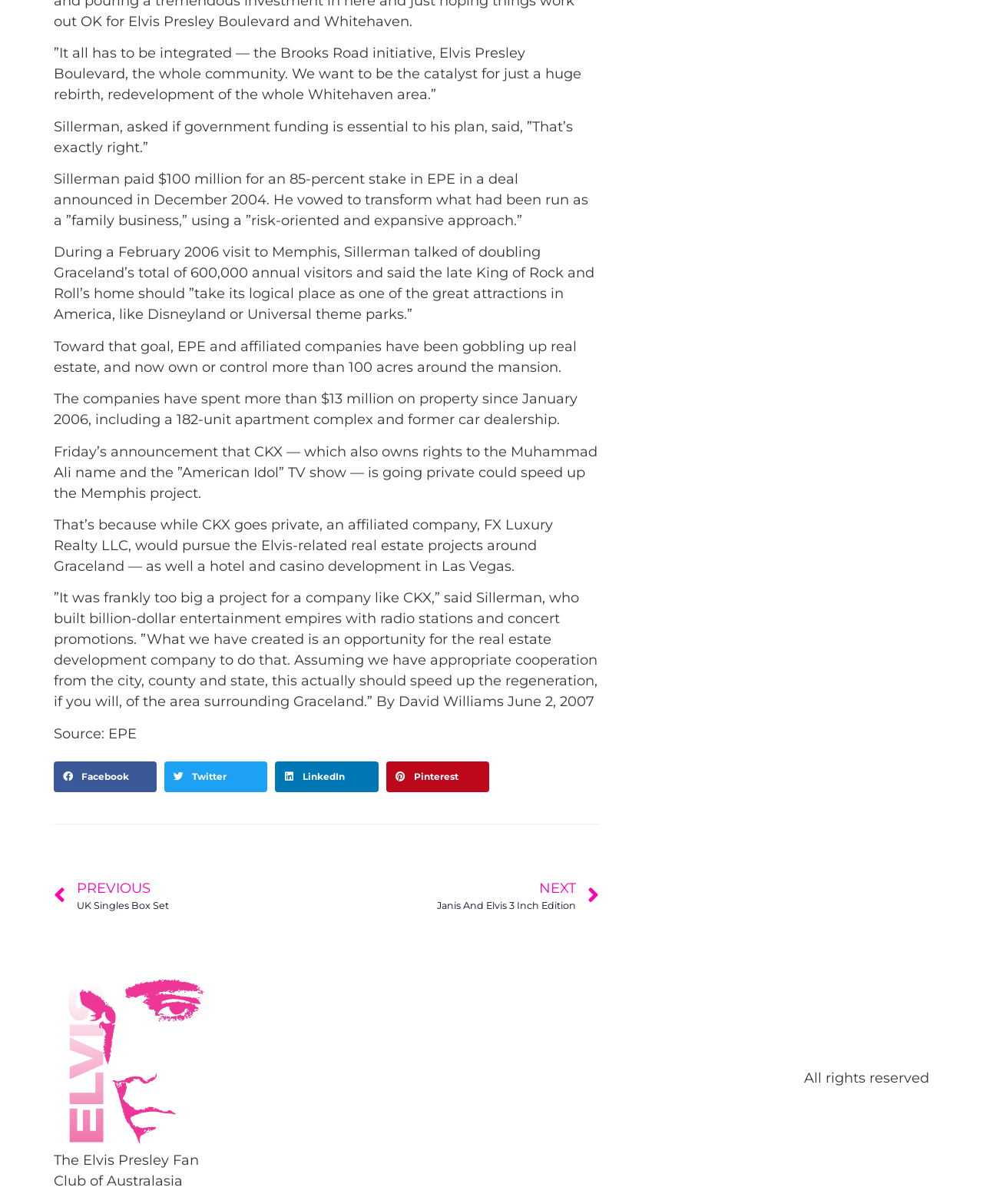From the webpage screenshot, predict the bounding box of the UI element that matches this description: "PrevPreviousUK Singles Box Set".

[0.055, 0.73, 0.332, 0.759]